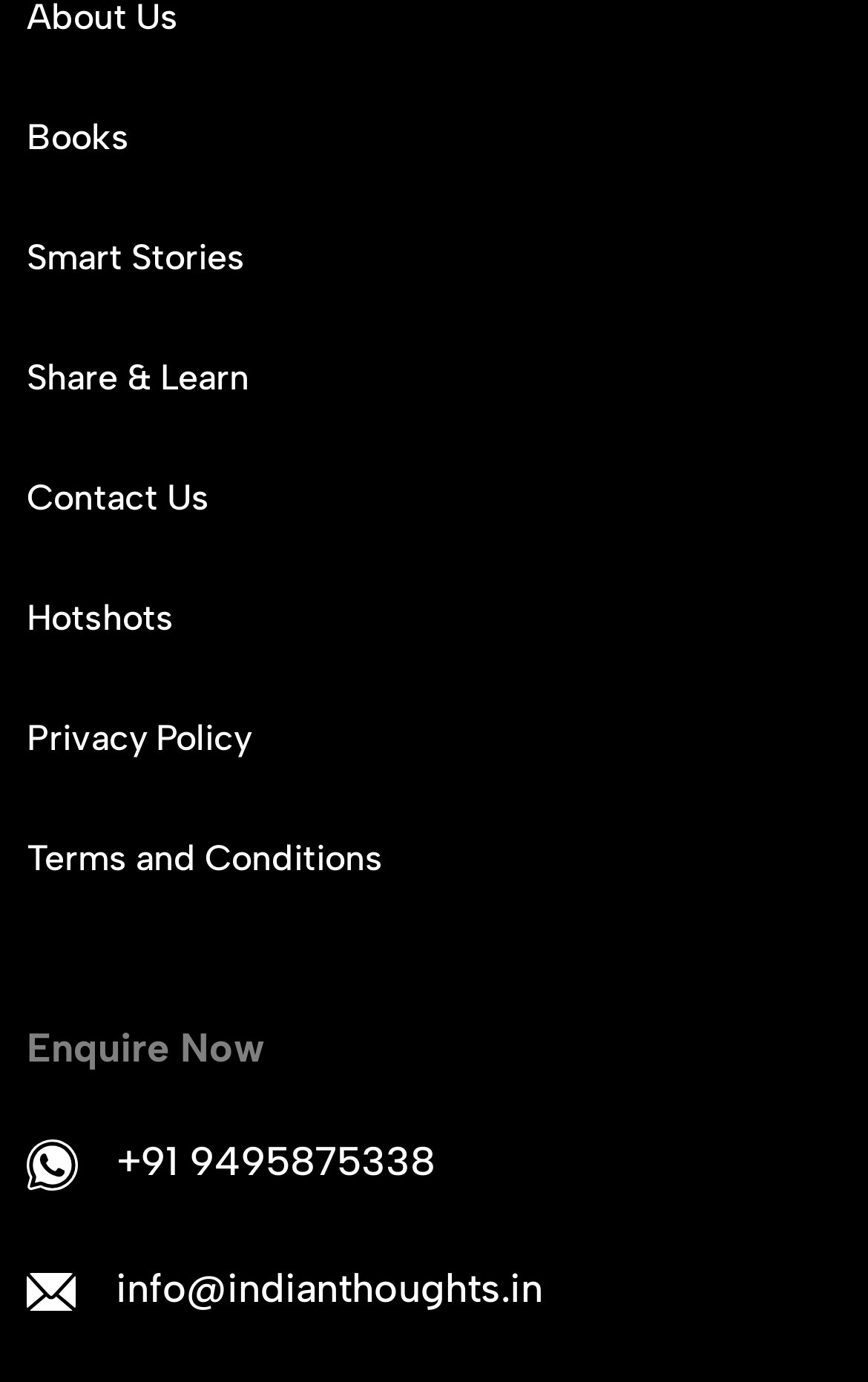Identify the bounding box coordinates for the element you need to click to achieve the following task: "Click on Contact Us". The coordinates must be four float values ranging from 0 to 1, formatted as [left, top, right, bottom].

[0.031, 0.341, 0.241, 0.38]